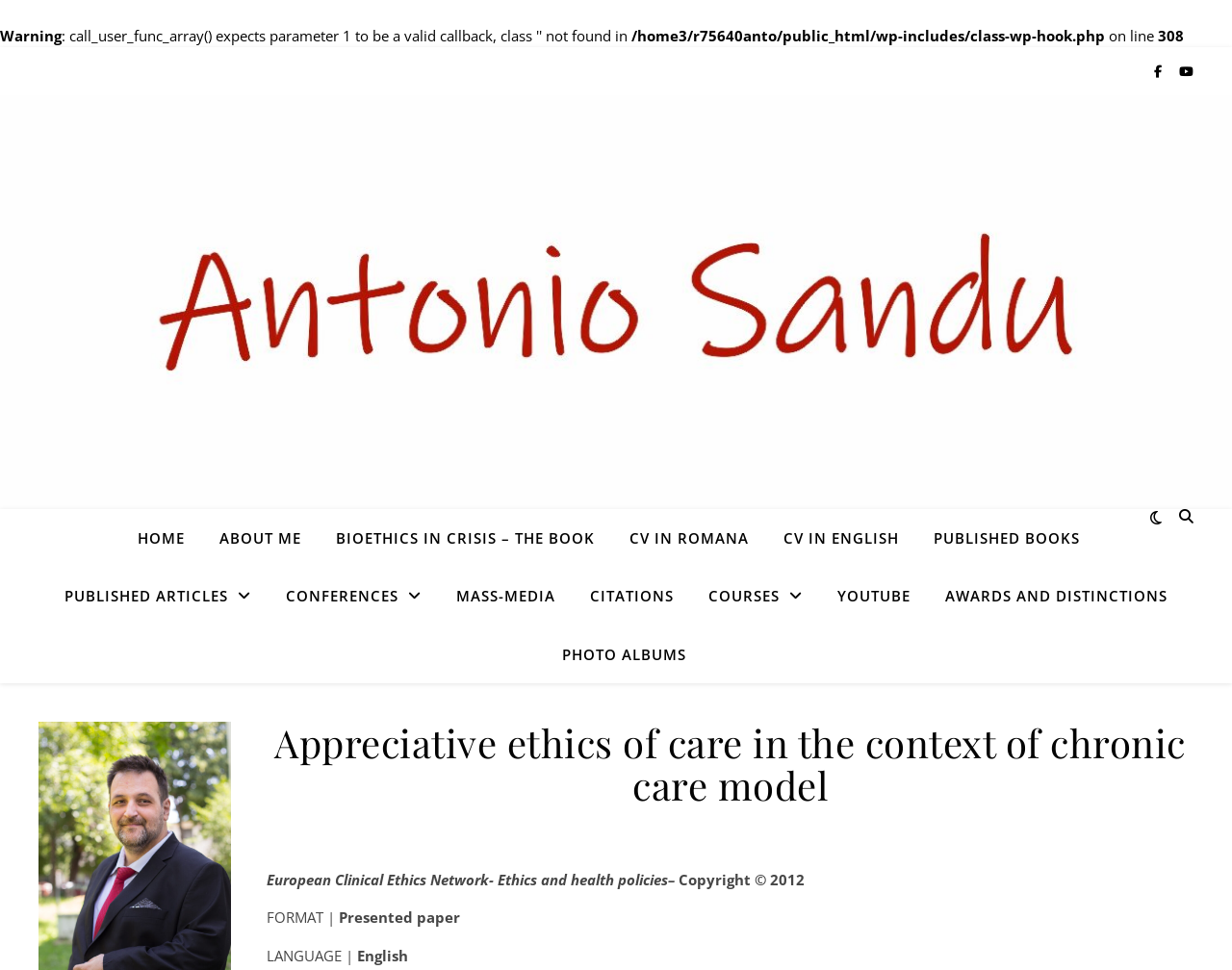Please find the main title text of this webpage.

Appreciative ethics of care in the context of chronic care model